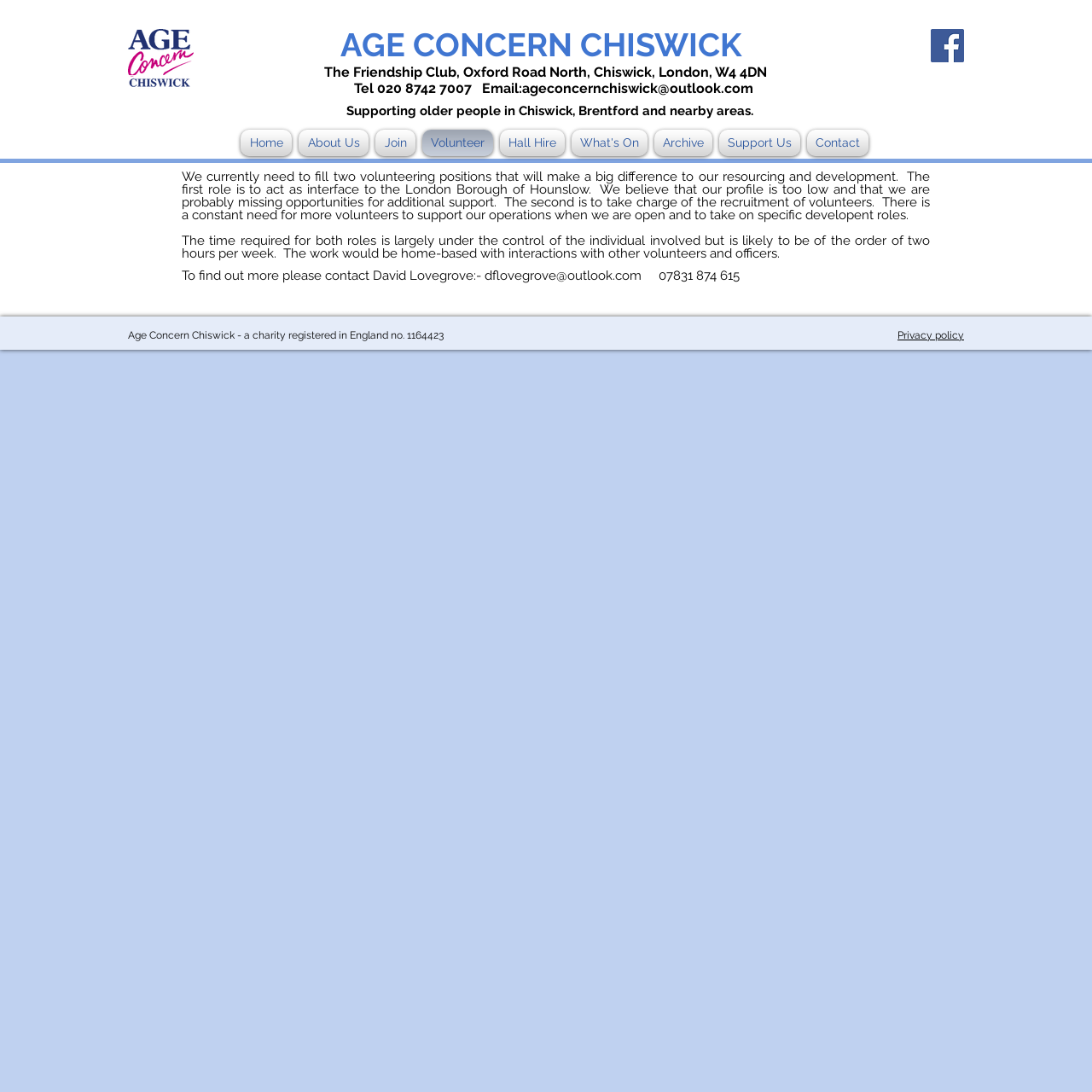Please answer the following question using a single word or phrase: 
What is the purpose of the first volunteering role?

To act as interface to the London Borough of Hounslow